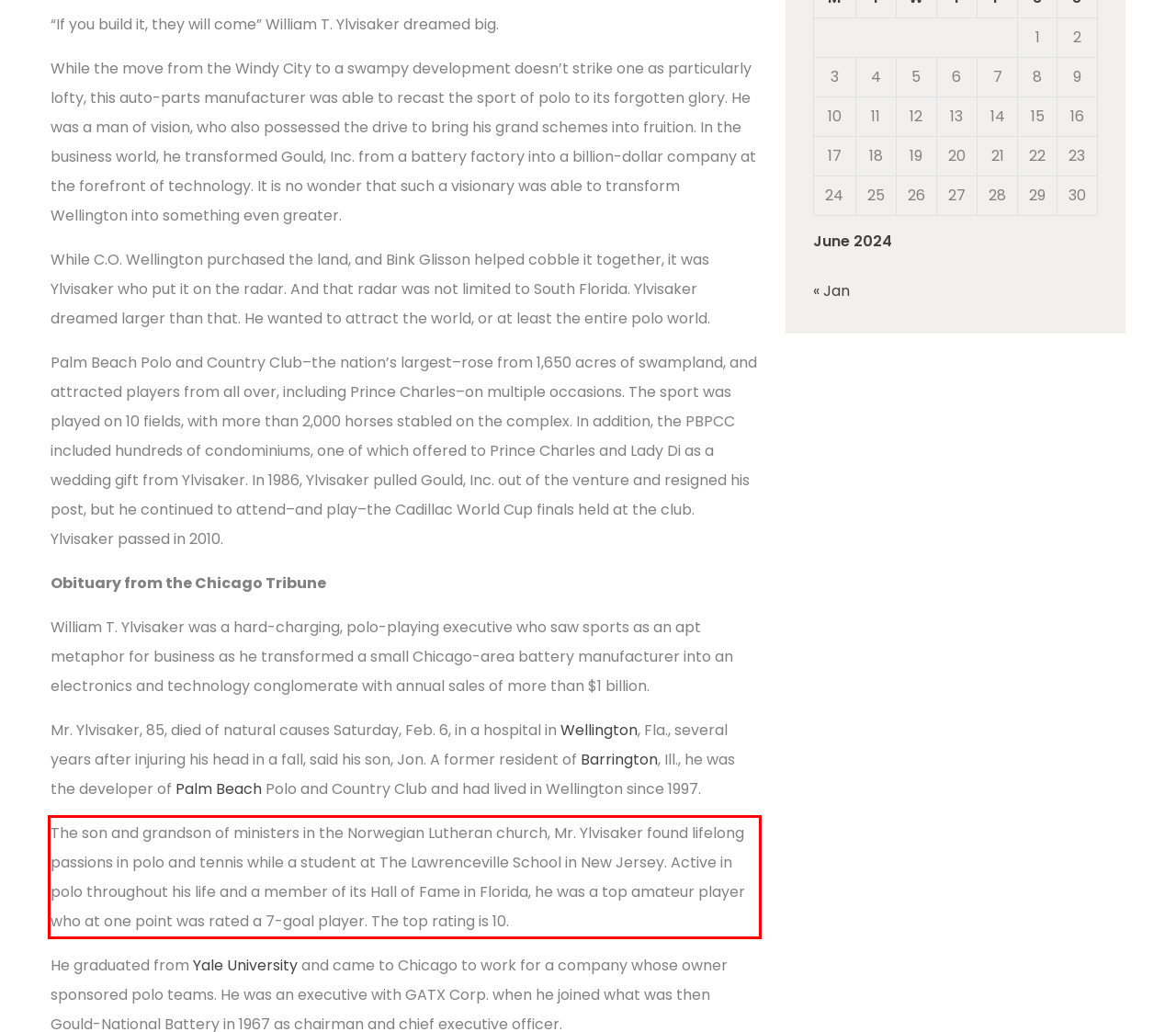The screenshot provided shows a webpage with a red bounding box. Apply OCR to the text within this red bounding box and provide the extracted content.

The son and grandson of ministers in the Norwegian Lutheran church, Mr. Ylvisaker found lifelong passions in polo and tennis while a student at The Lawrenceville School in New Jersey. Active in polo throughout his life and a member of its Hall of Fame in Florida, he was a top amateur player who at one point was rated a 7-goal player. The top rating is 10.